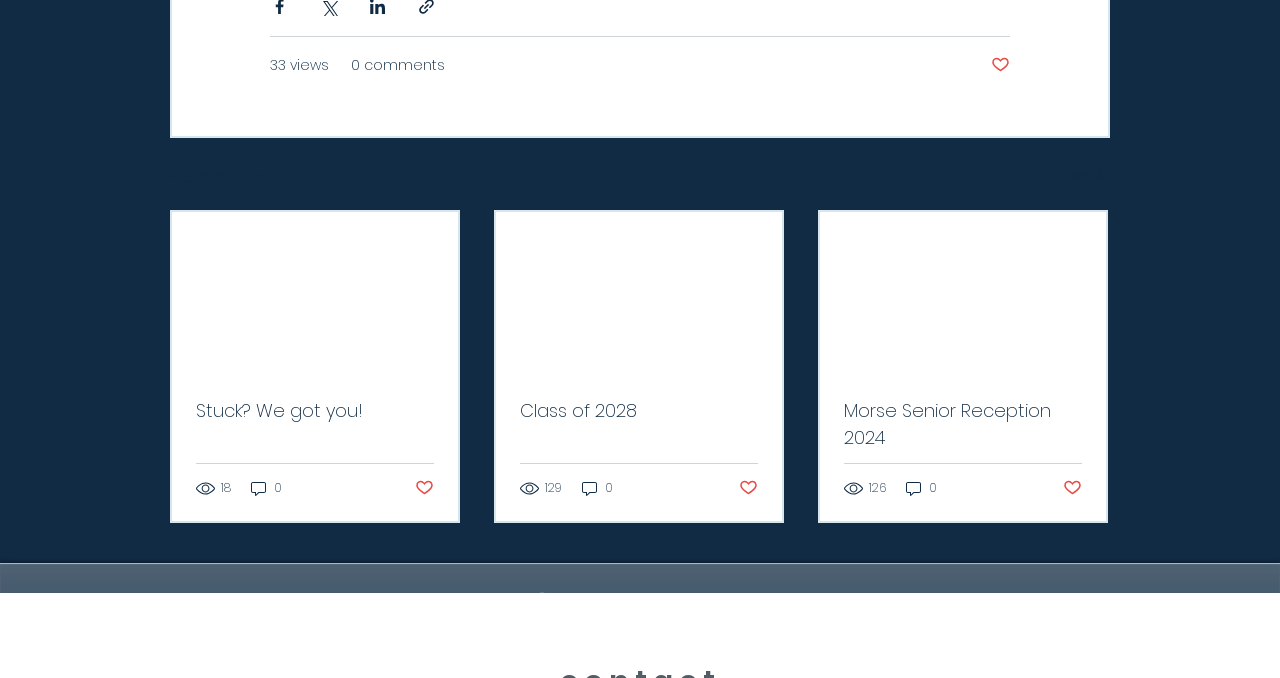Find the bounding box coordinates of the element to click in order to complete the given instruction: "View comments of a post."

[0.195, 0.706, 0.222, 0.734]